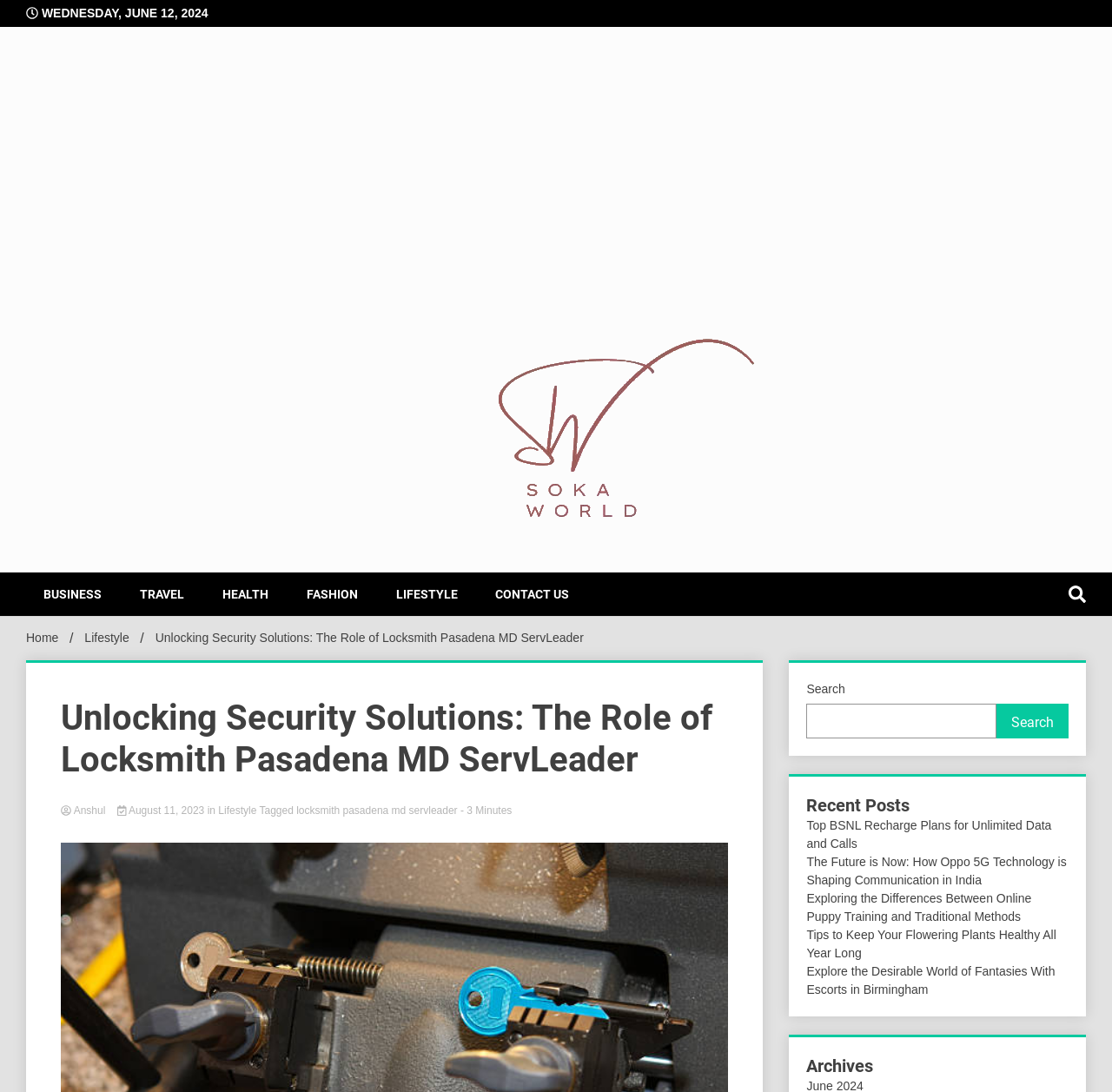Find the bounding box coordinates for the HTML element described in this sentence: "Lifestyle". Provide the coordinates as four float numbers between 0 and 1, in the format [left, top, right, bottom].

[0.196, 0.735, 0.231, 0.749]